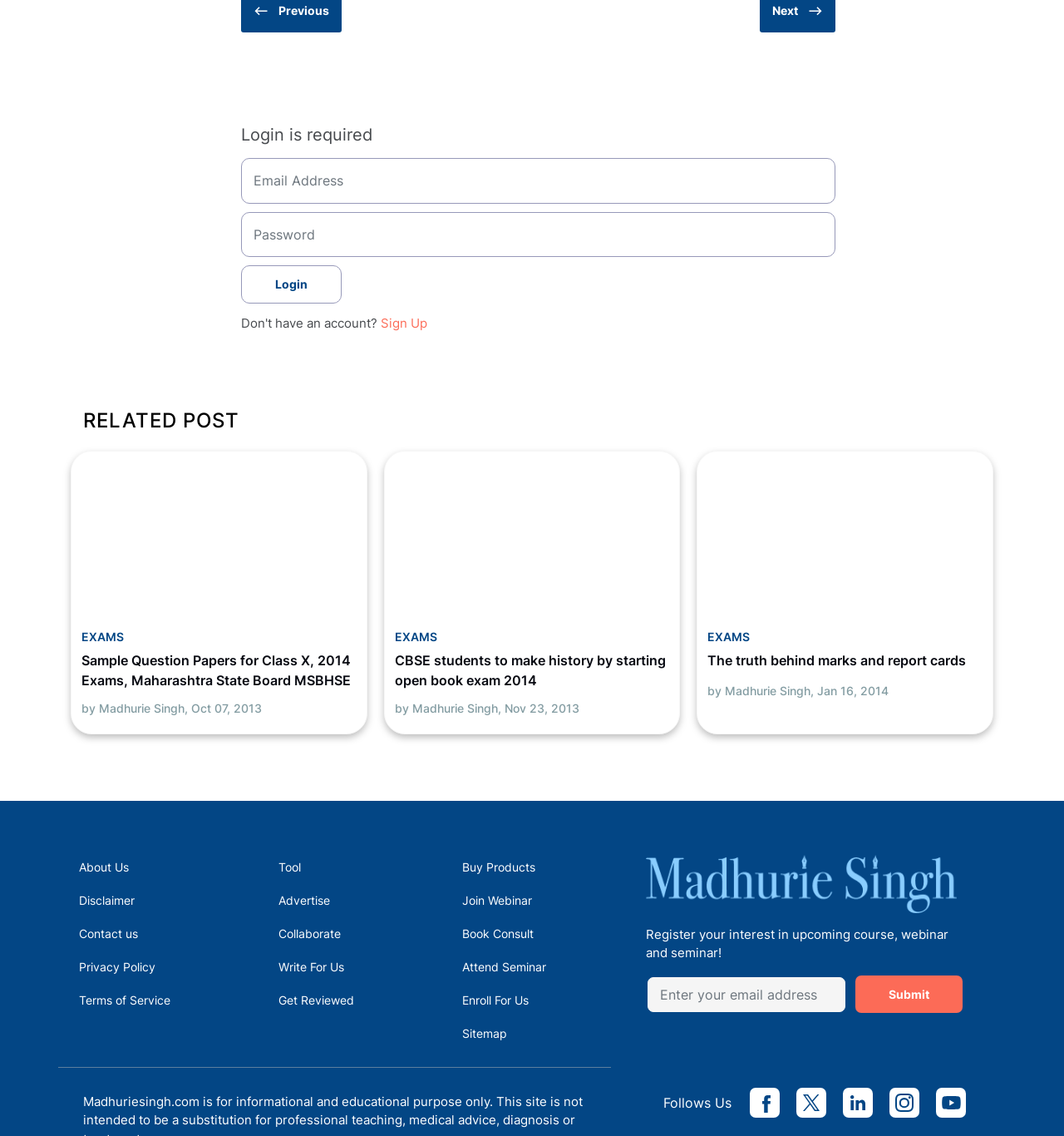Predict the bounding box coordinates of the UI element that matches this description: "Tool". The coordinates should be in the format [left, top, right, bottom] with each value between 0 and 1.

[0.262, 0.756, 0.333, 0.771]